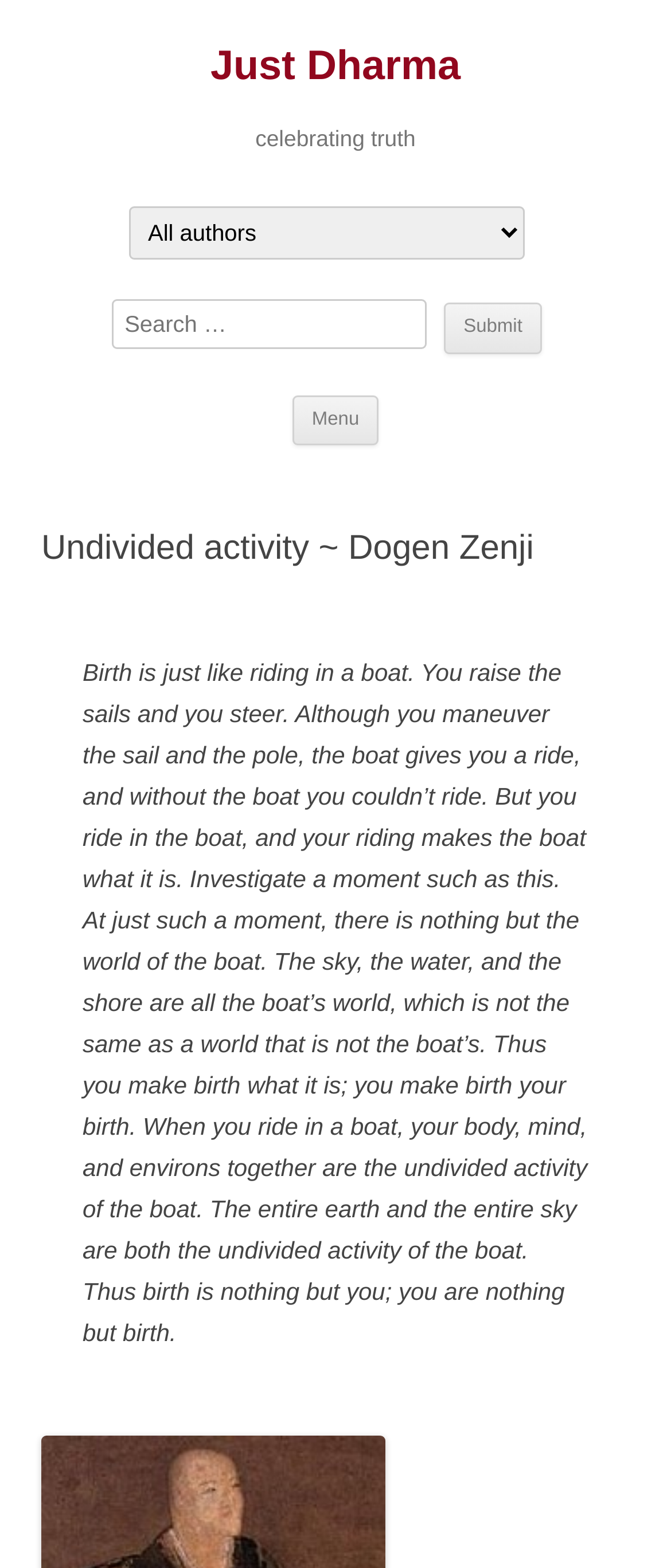Locate the bounding box of the UI element defined by this description: "name="ofsearch" placeholder="Search …"". The coordinates should be given as four float numbers between 0 and 1, formatted as [left, top, right, bottom].

[0.168, 0.191, 0.637, 0.222]